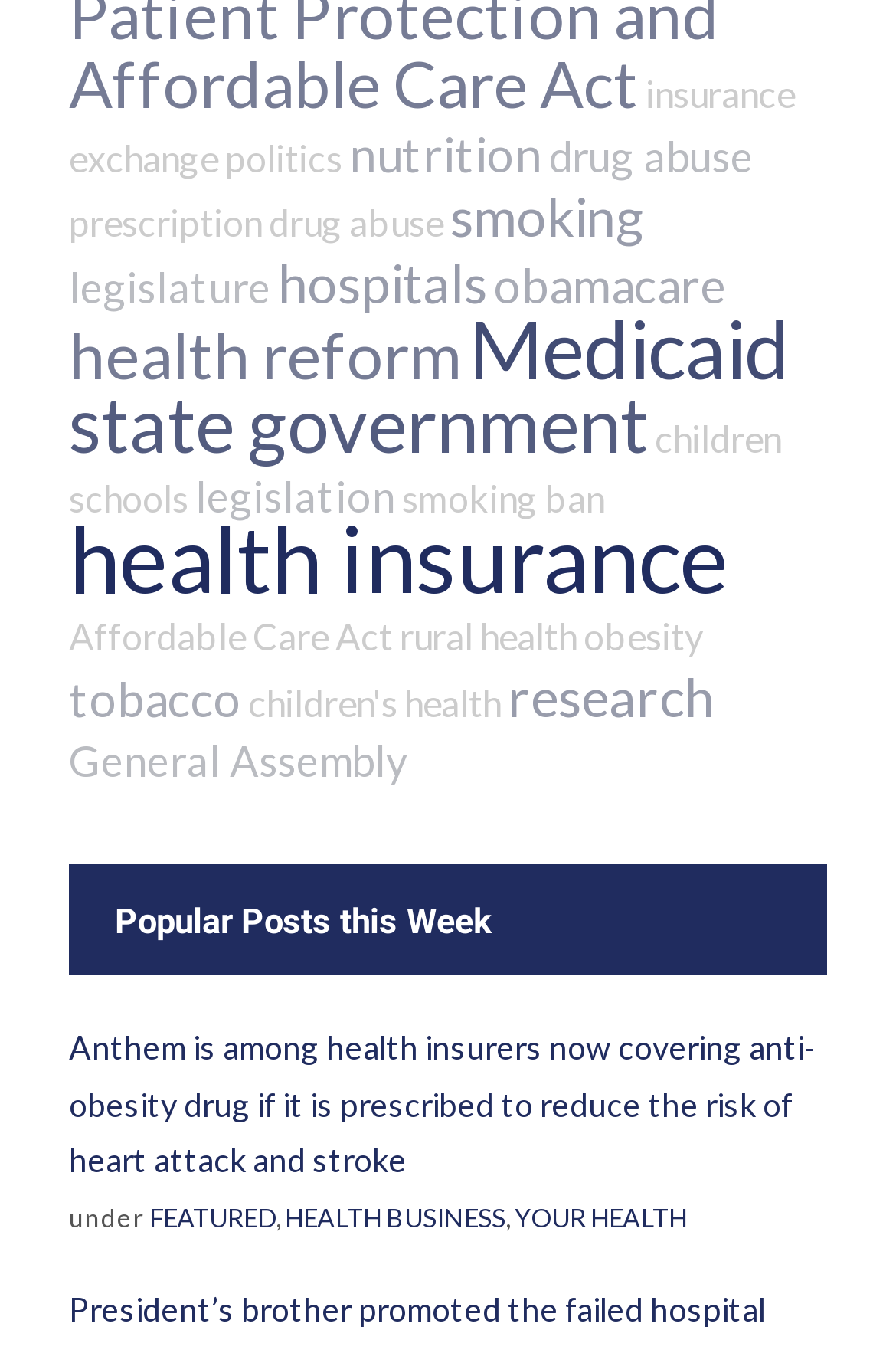Pinpoint the bounding box coordinates of the element that must be clicked to accomplish the following instruction: "explore children's health". The coordinates should be in the format of four float numbers between 0 and 1, i.e., [left, top, right, bottom].

[0.277, 0.502, 0.559, 0.534]